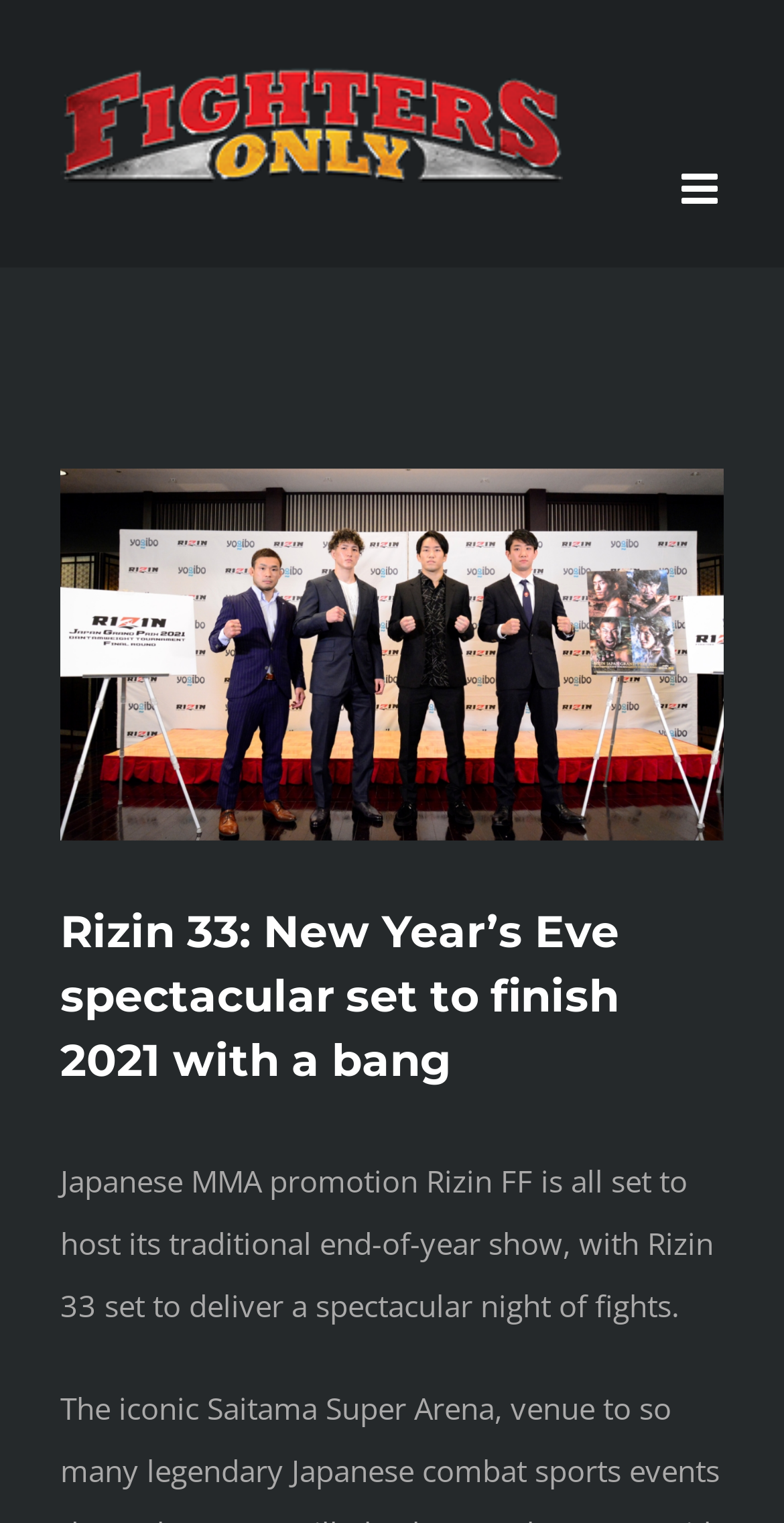Please specify the bounding box coordinates in the format (top-left x, top-left y, bottom-right x, bottom-right y), with values ranging from 0 to 1. Identify the bounding box for the UI component described as follows: aria-label="Toggle mobile menu"

[0.869, 0.11, 0.923, 0.138]